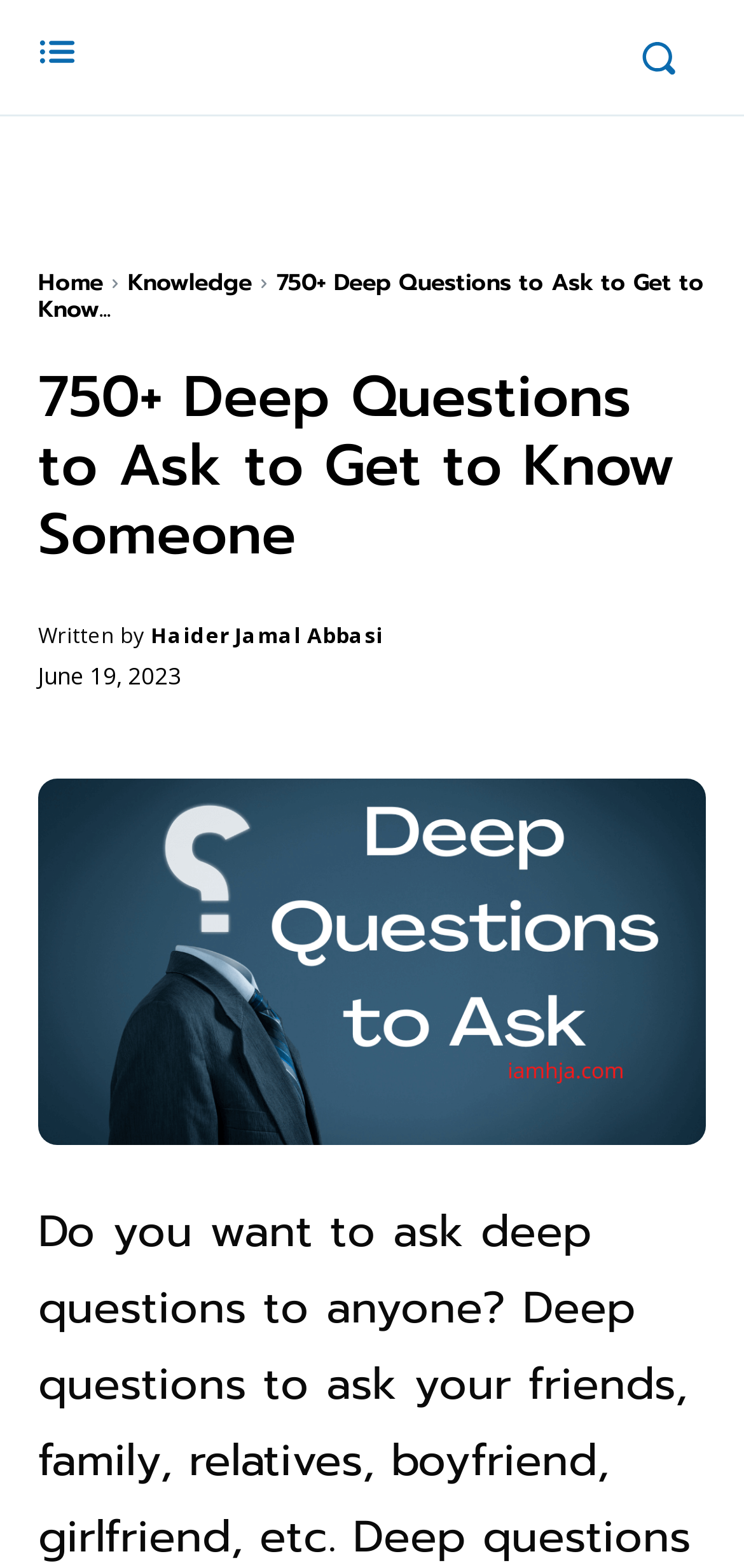Calculate the bounding box coordinates for the UI element based on the following description: "X". Ensure the coordinates are four float numbers between 0 and 1, i.e., [left, top, right, bottom].

None